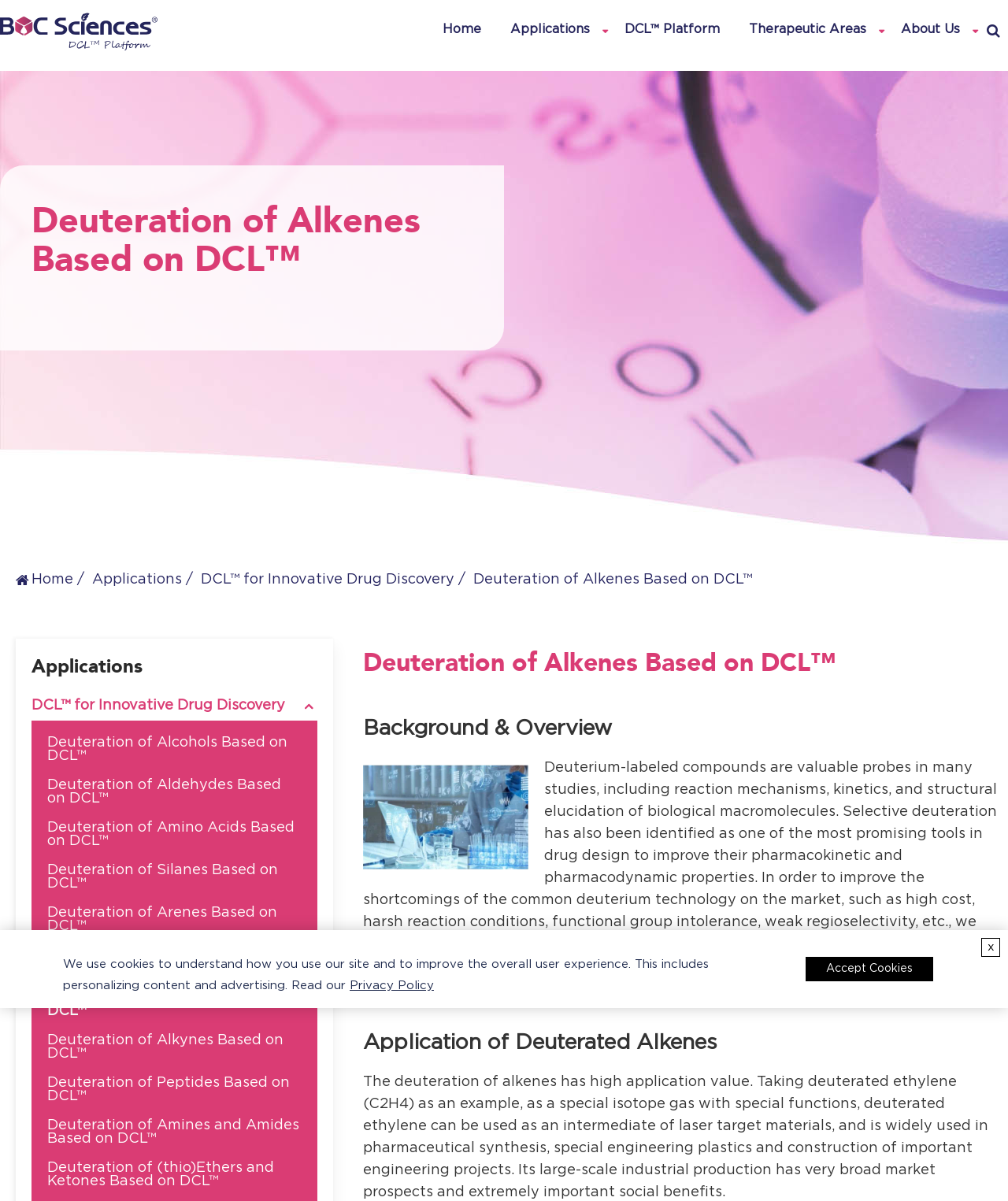Identify the bounding box coordinates of the clickable region to carry out the given instruction: "Go to the home page".

[0.427, 0.013, 0.49, 0.036]